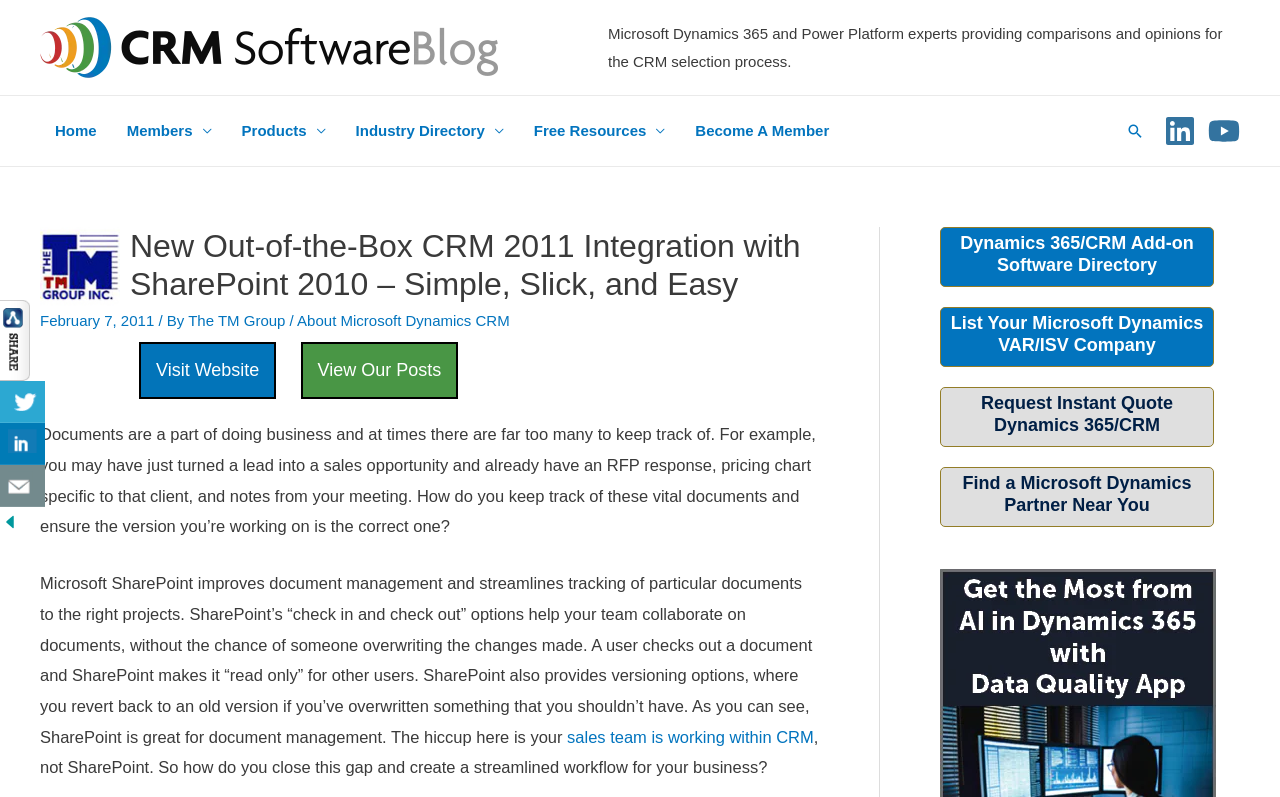Answer briefly with one word or phrase:
What is the name of the CRM software mentioned in the article?

Microsoft Dynamics CRM